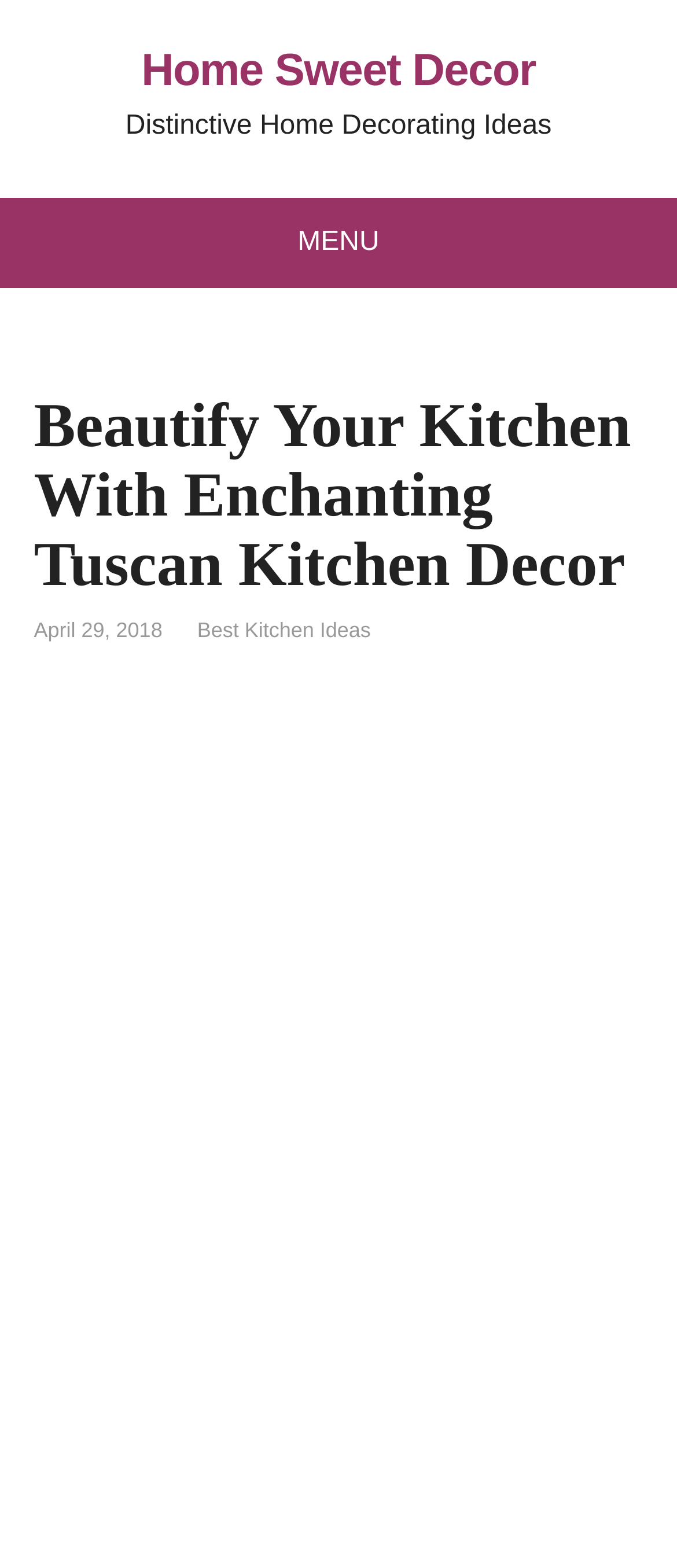Offer a meticulous caption that includes all visible features of the webpage.

The webpage is about Tuscan kitchen decor, with a focus on distinctive home decorating ideas. At the top left, there is a link to "Home Sweet Decor". Below it, a heading reads "Beautify Your Kitchen With Enchanting Tuscan Kitchen Decor". To the right of the heading, there is a menu with the label "MENU". 

Below the menu, there is a subheading "April 29, 2018", followed by a link to "Best Kitchen Ideas". Underneath, there are five social media links, including Facebook, Twitter, Pinterest, LinkedIn, and Tumblr, as well as a "More Options" link. 

At the bottom left of the page, there is a notice about privacy and cookies, stating that the site uses cookies and providing a link to "MORE INFO" for further details. To the right of the notice, there is an "OKAY" button.